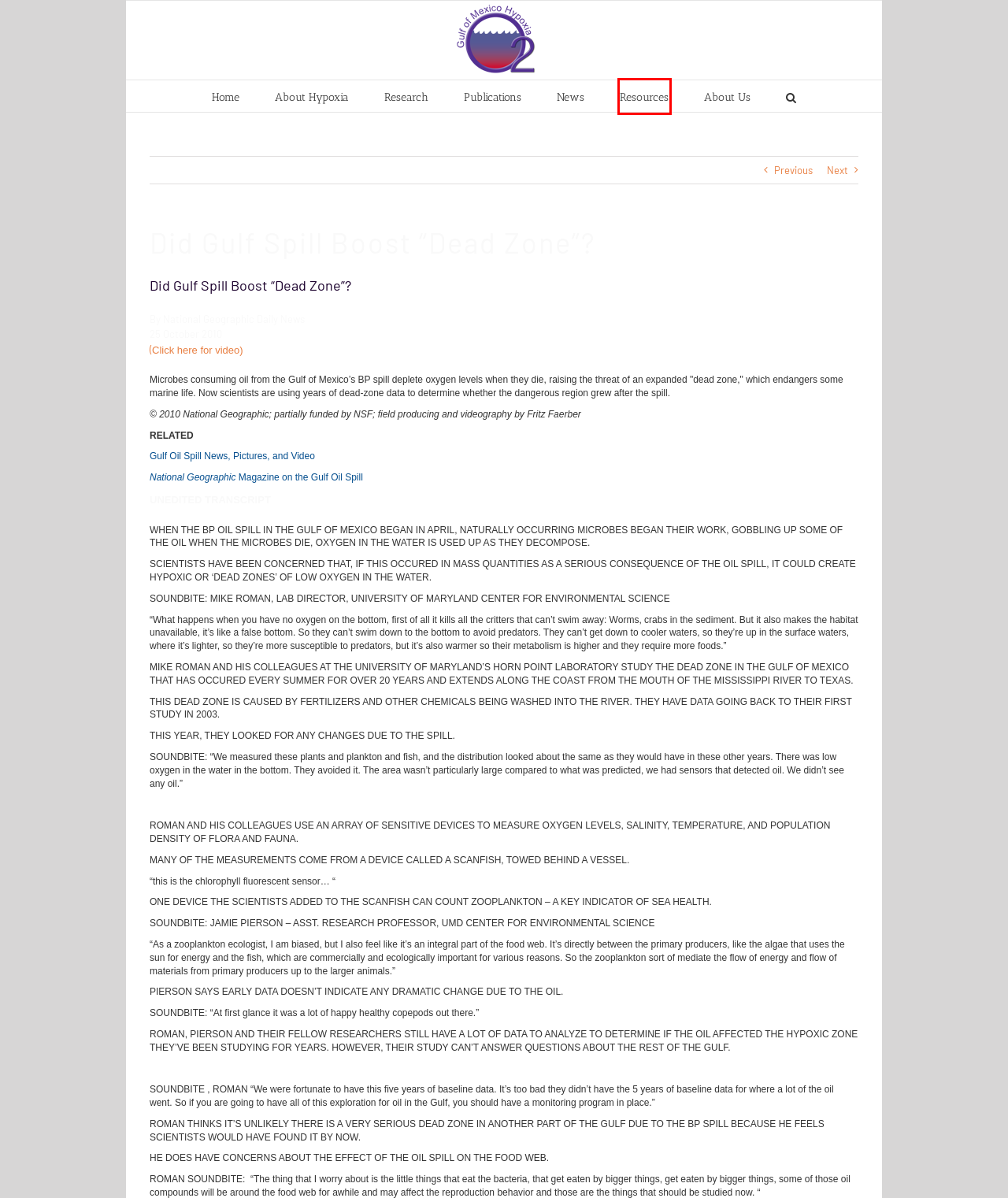You are given a screenshot of a webpage with a red rectangle bounding box. Choose the best webpage description that matches the new webpage after clicking the element in the bounding box. Here are the candidates:
A. About Hypoxia – Gulf Hypoxia
B. Don’t let dead zone delay coastal work – Gulf Hypoxia
C. News – Gulf Hypoxia
D. About Us – Gulf Hypoxia
E. Gulf Hypoxia – In the Northern Gulf of Mexico
F. Research – Gulf Hypoxia
G. Publications – Gulf Hypoxia
H. Resources – Gulf Hypoxia

H